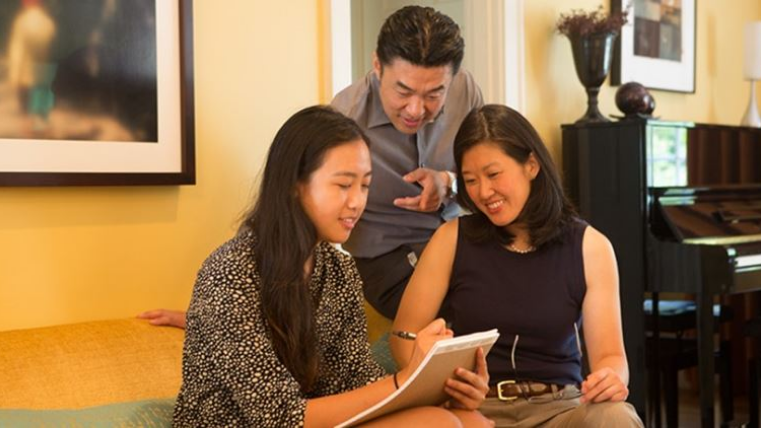Respond with a single word or phrase:
What is in the background of the room?

A piano